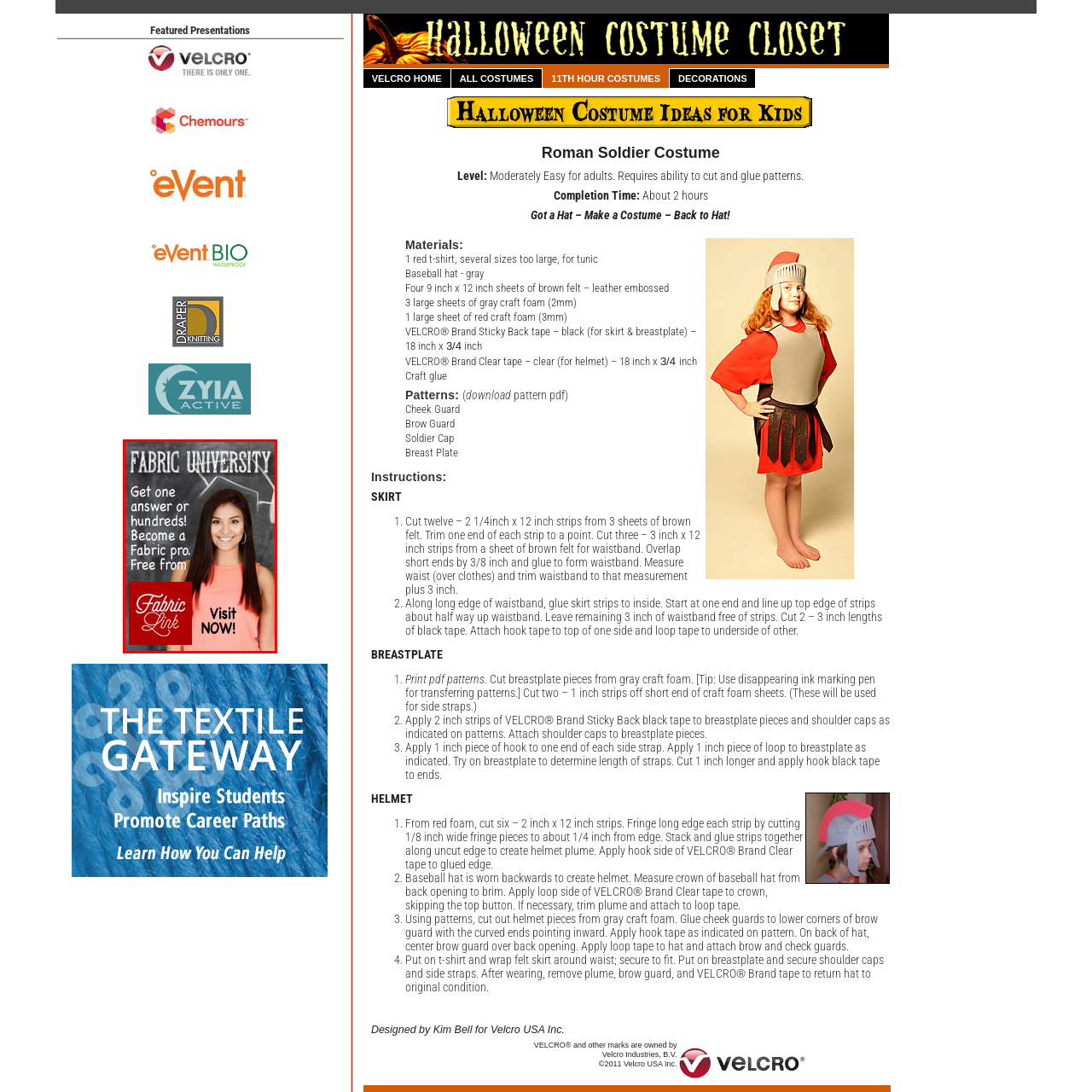What is written on the chalkboard?
Look at the image highlighted by the red bounding box and answer the question with a single word or brief phrase.

Not specified